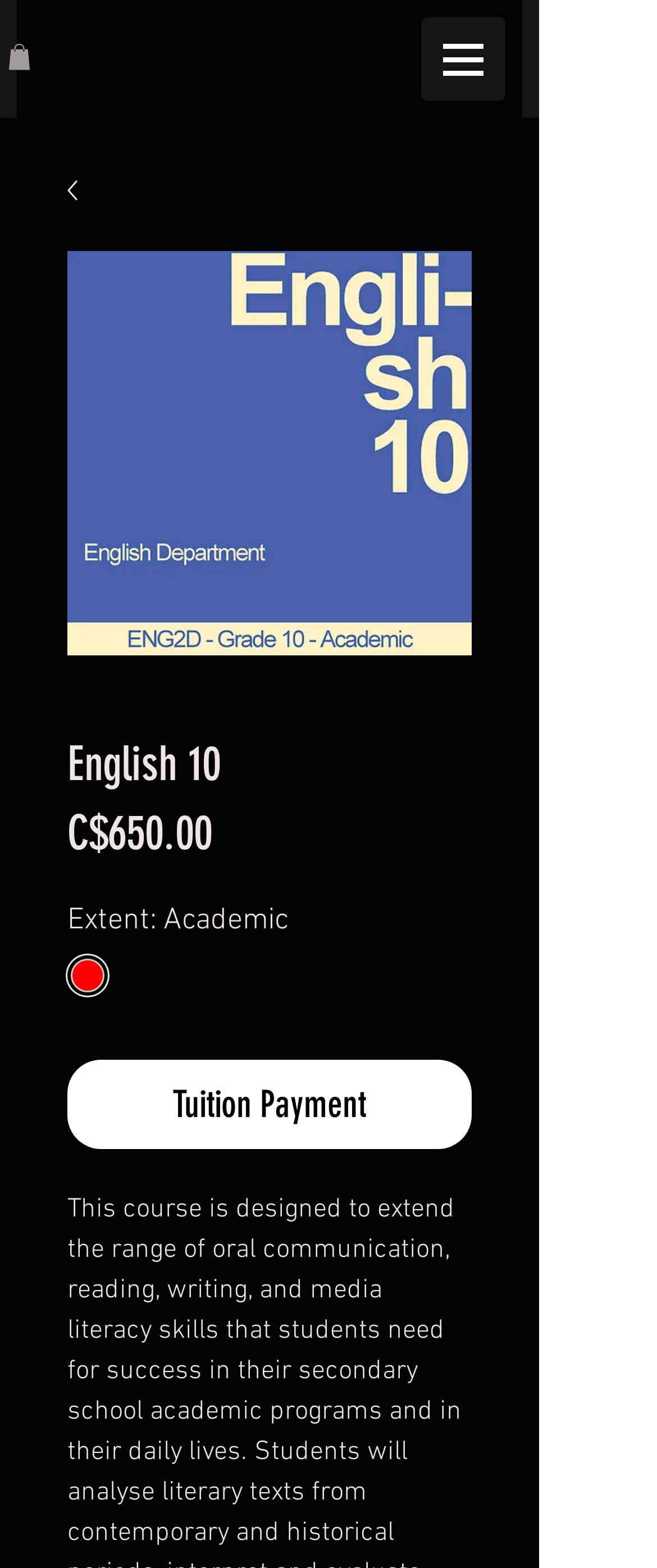Locate the UI element described as follows: "Tuition Payment". Return the bounding box coordinates as four float numbers between 0 and 1 in the order [left, top, right, bottom].

[0.103, 0.676, 0.718, 0.733]